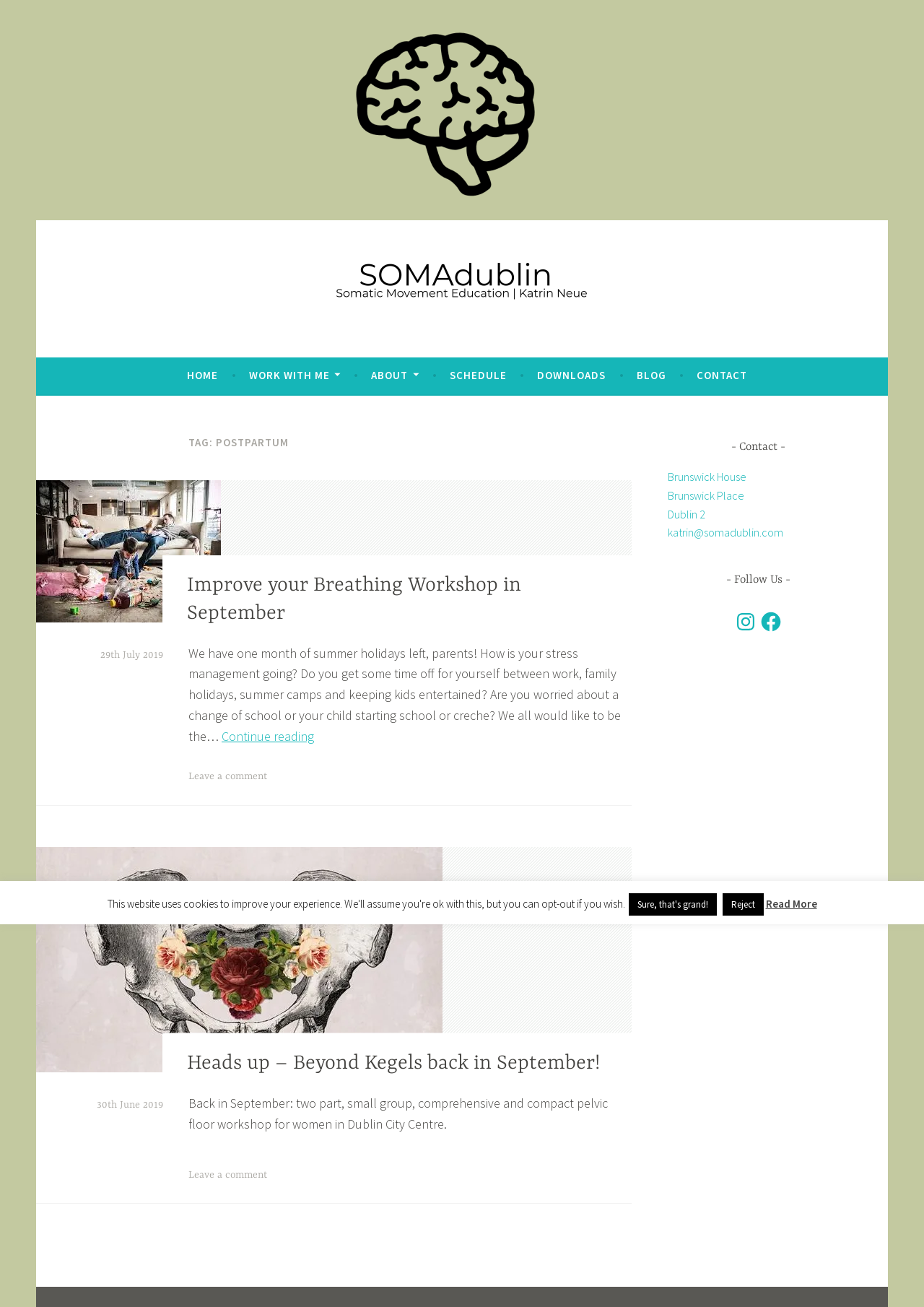Please pinpoint the bounding box coordinates for the region I should click to adhere to this instruction: "Follow on Instagram".

[0.794, 0.467, 0.819, 0.485]